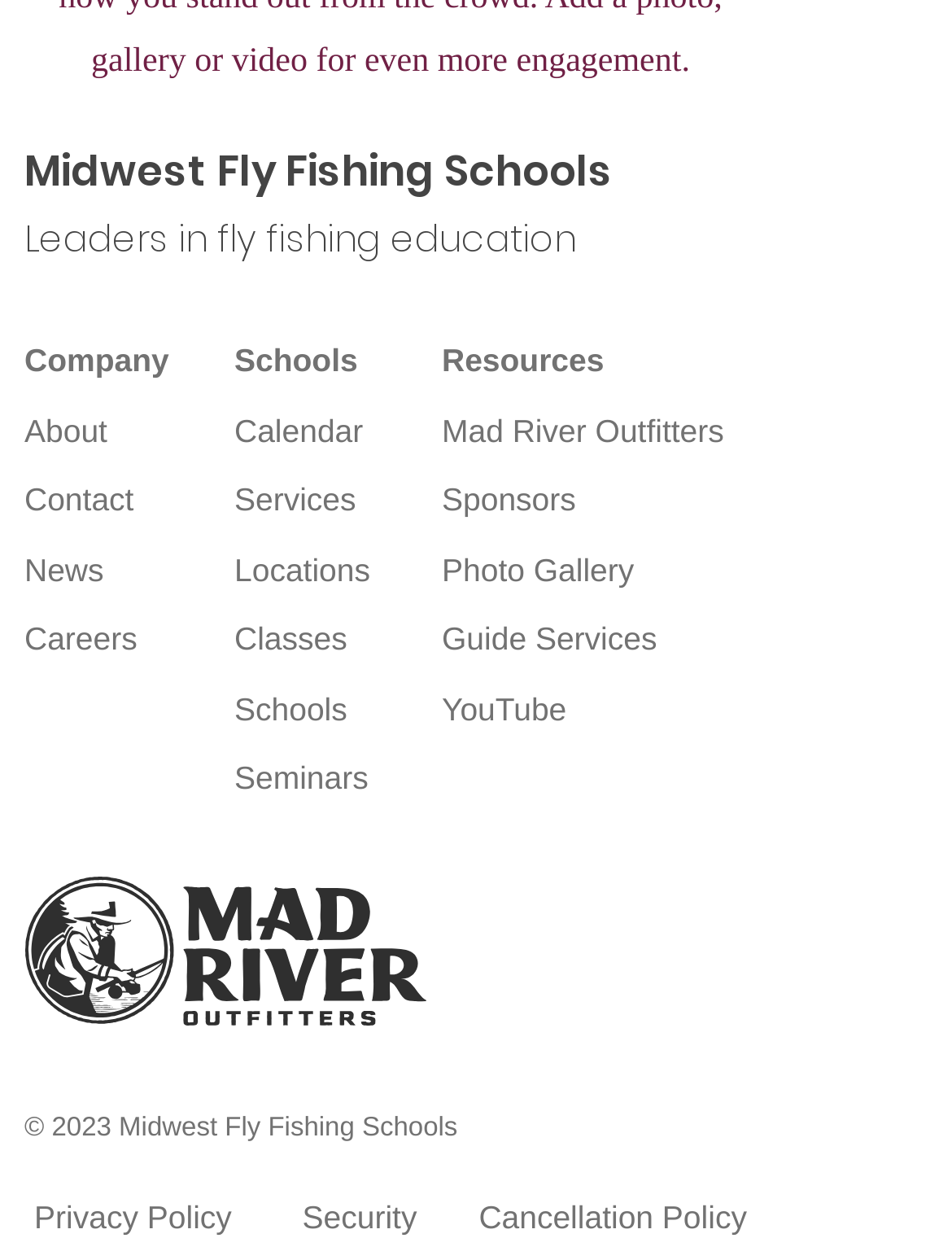Please provide a comprehensive answer to the question based on the screenshot: What is the copyright year of the website?

The copyright year of the website can be found in the static text element at the bottom of the webpage, which reads '© 2023 Midwest Fly Fishing Schools'.